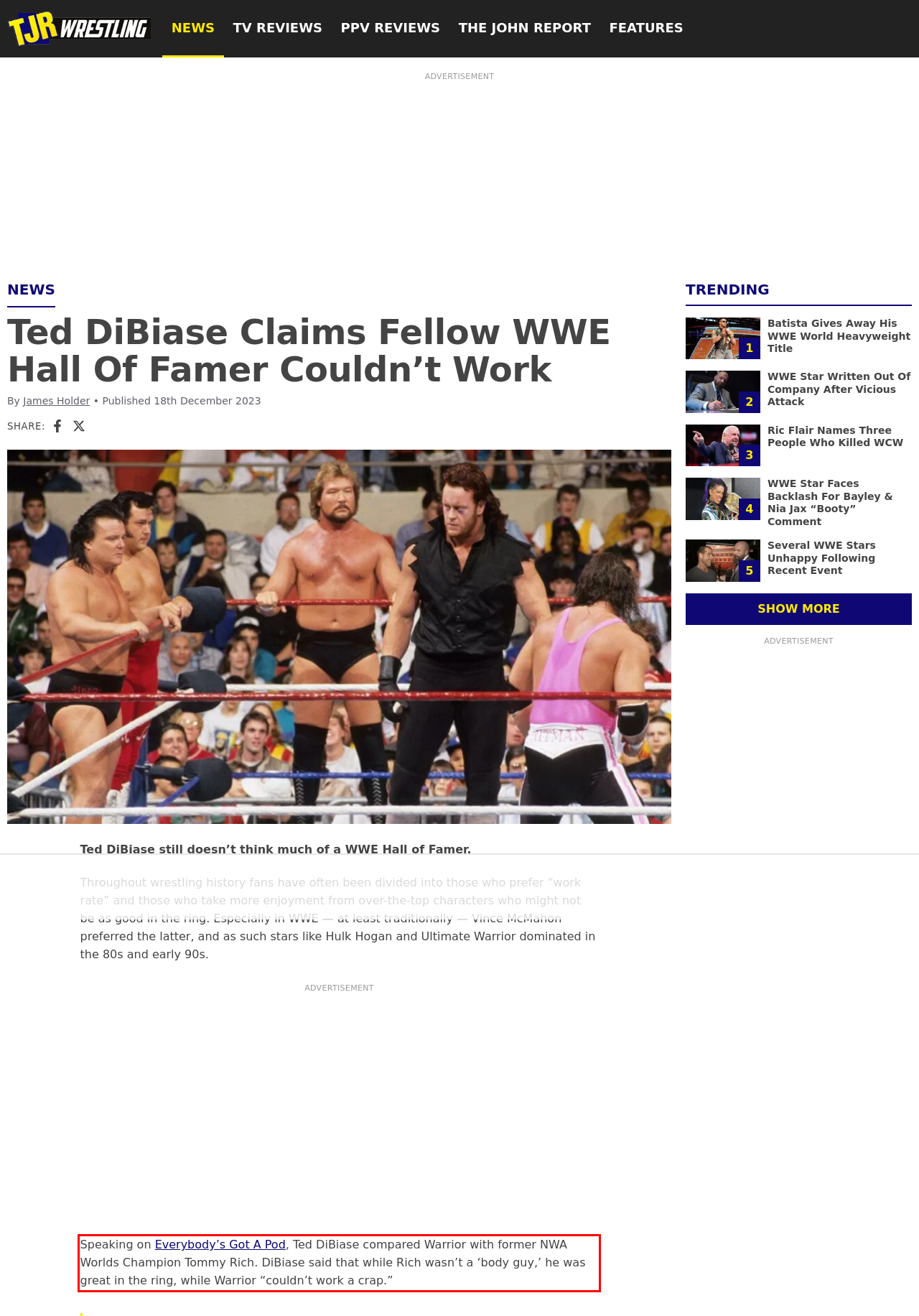Observe the screenshot of the webpage that includes a red rectangle bounding box. Conduct OCR on the content inside this red bounding box and generate the text.

Speaking on Everybody’s Got A Pod, Ted DiBiase compared Warrior with former NWA Worlds Champion Tommy Rich. DiBiase said that while Rich wasn’t a ‘body guy,’ he was great in the ring, while Warrior “couldn’t work a crap.”